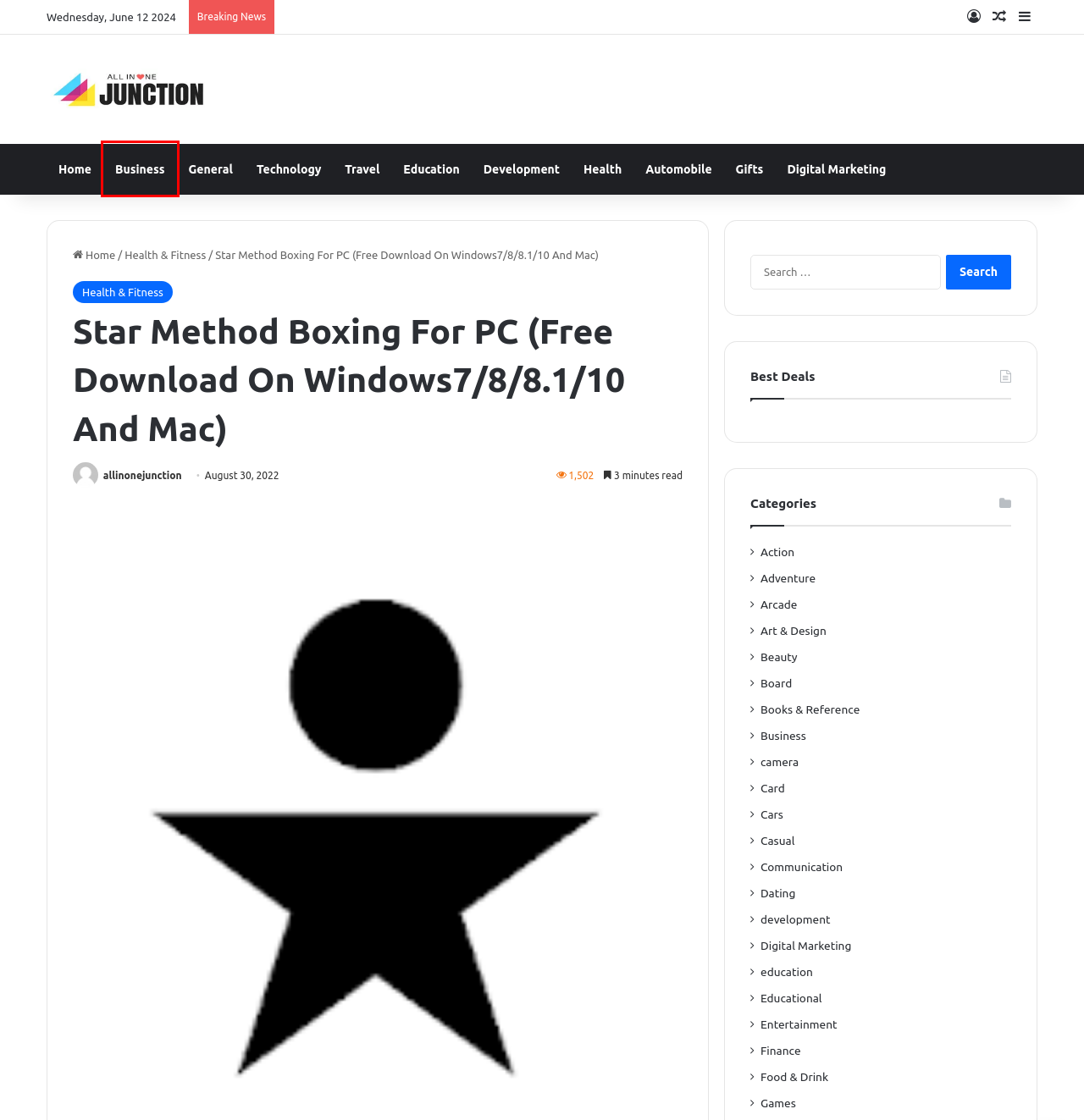You are presented with a screenshot of a webpage containing a red bounding box around a particular UI element. Select the best webpage description that matches the new webpage after clicking the element within the bounding box. Here are the candidates:
A. Art & Design Archives - All in One Junction
B. Business Archives - All in One Junction
C. Adventure Archives - All in One Junction
D. Action Archives - All in One Junction
E. Beauty Archives - All in One Junction
F. Food & Drink Archives - All in One Junction
G. Finance Archives - All in One Junction
H. Casual Archives - All in One Junction

B